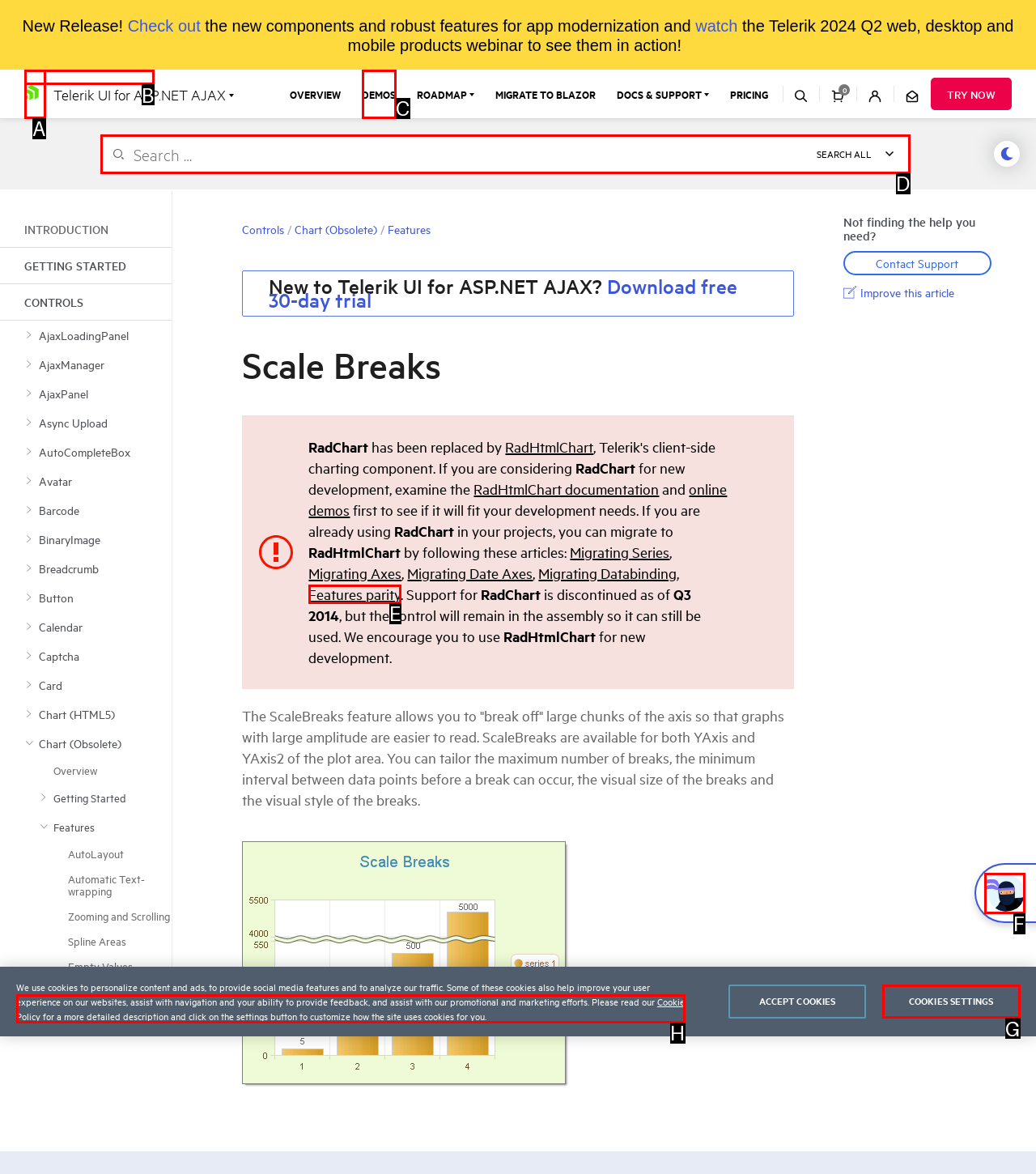Find the HTML element that matches the description provided: aria-label="Open feedback form"
Answer using the corresponding option letter.

F